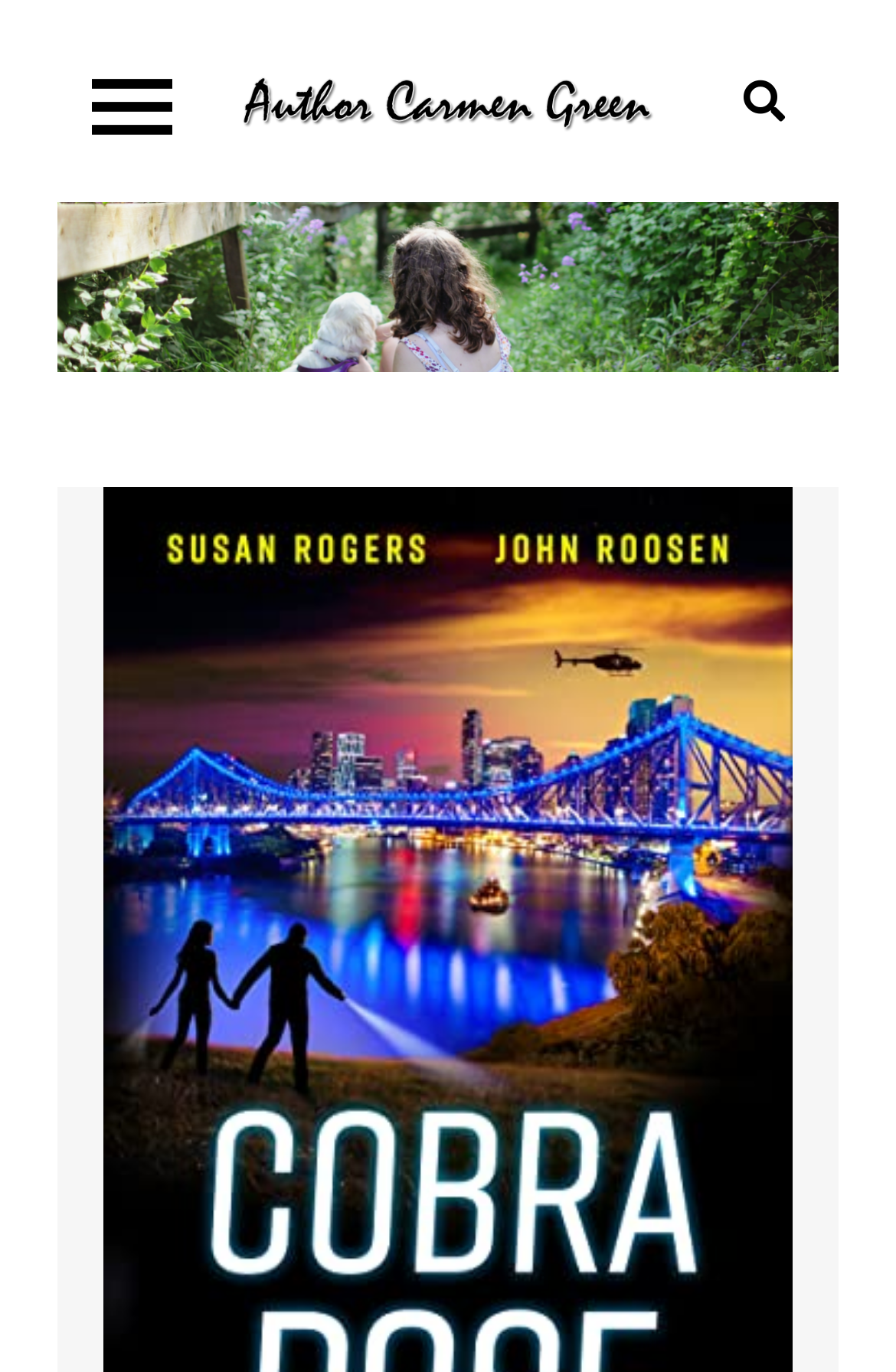For the element described, predict the bounding box coordinates as (top-left x, top-left y, bottom-right x, bottom-right y). All values should be between 0 and 1. Element description: parent_node: authorcarmengreen.com

[0.769, 0.019, 0.936, 0.128]